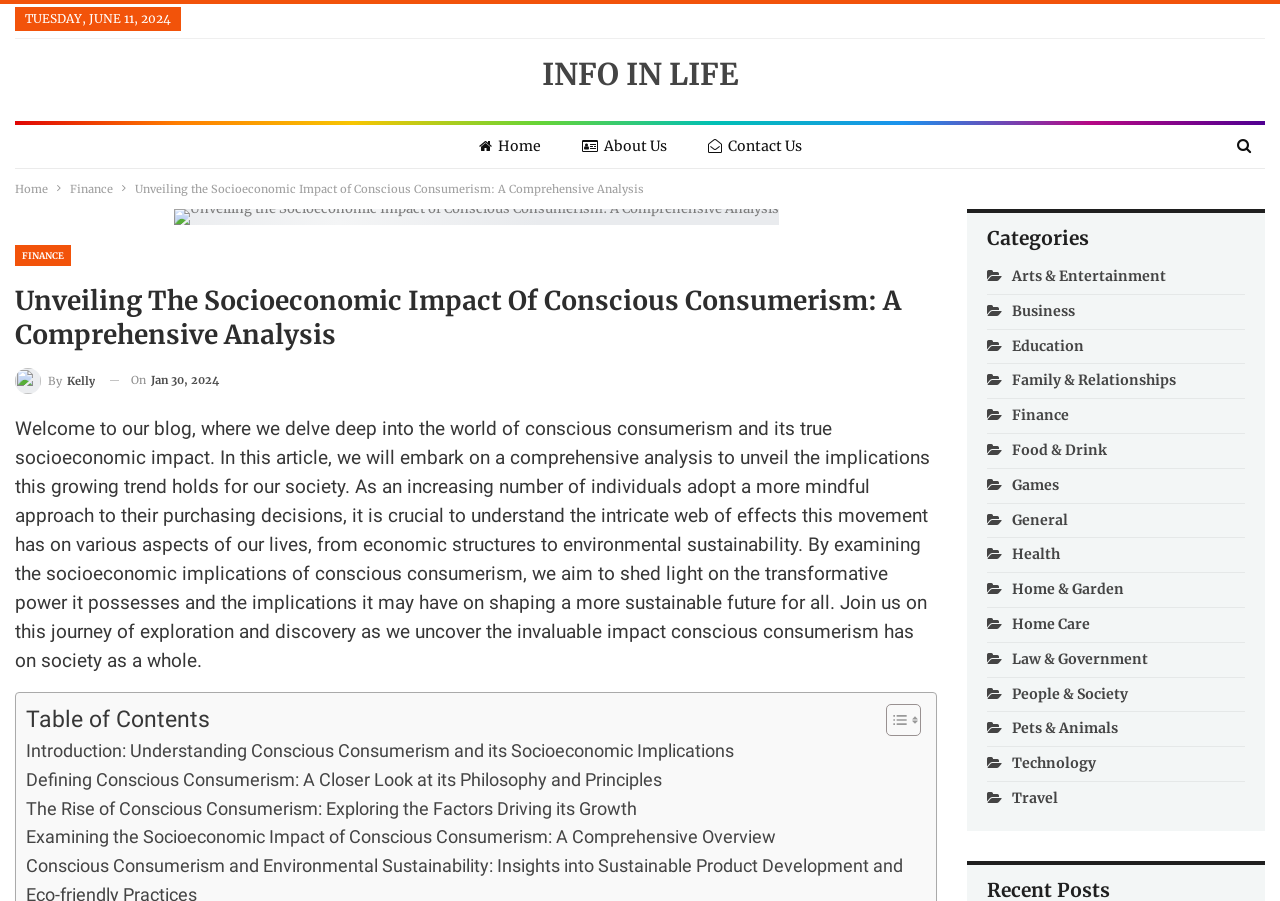Find the bounding box coordinates for the UI element that matches this description: "General".

[0.771, 0.567, 0.835, 0.587]